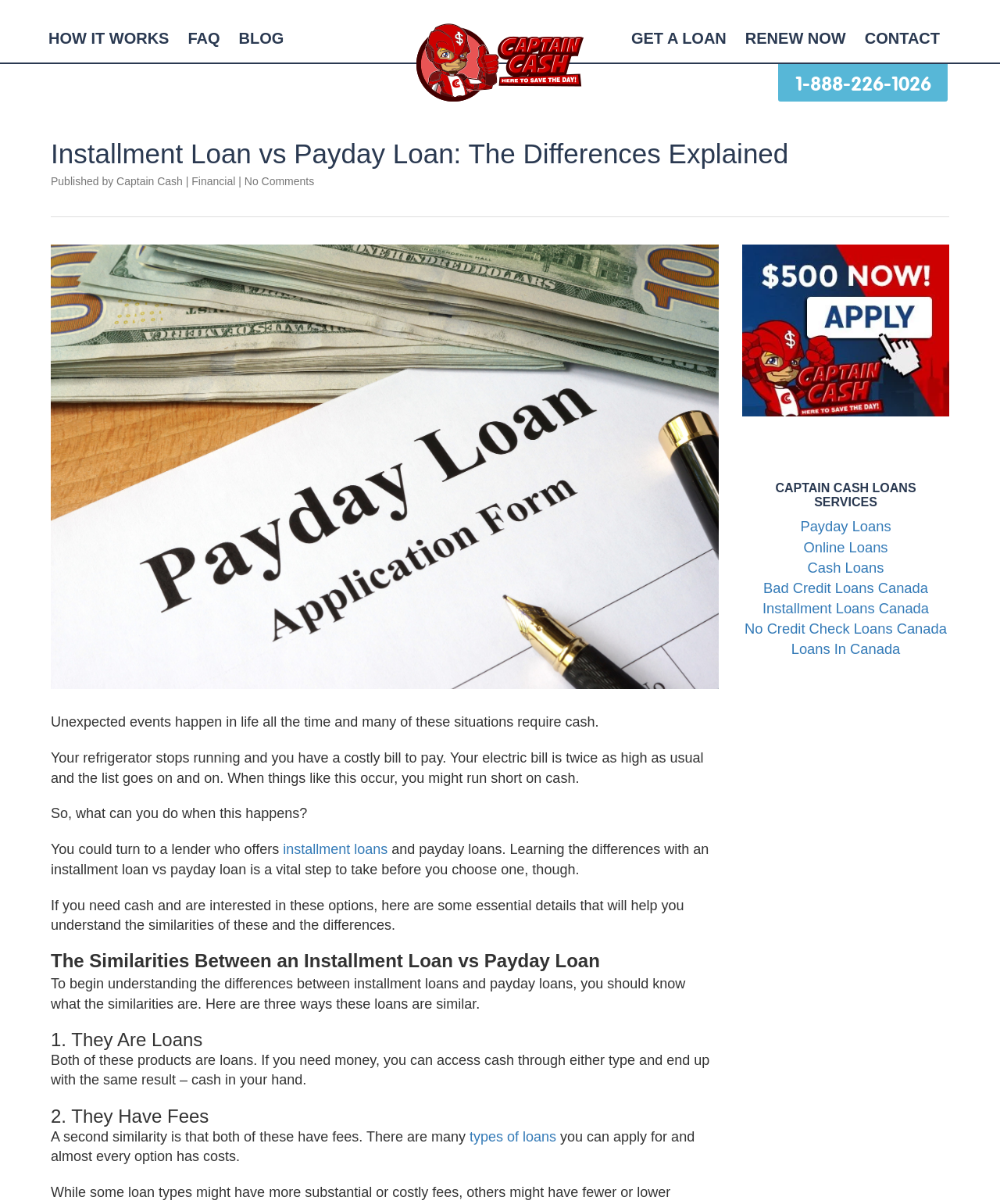What is the main topic of this webpage?
Based on the image, provide a one-word or brief-phrase response.

Installment Loan vs Payday Loan